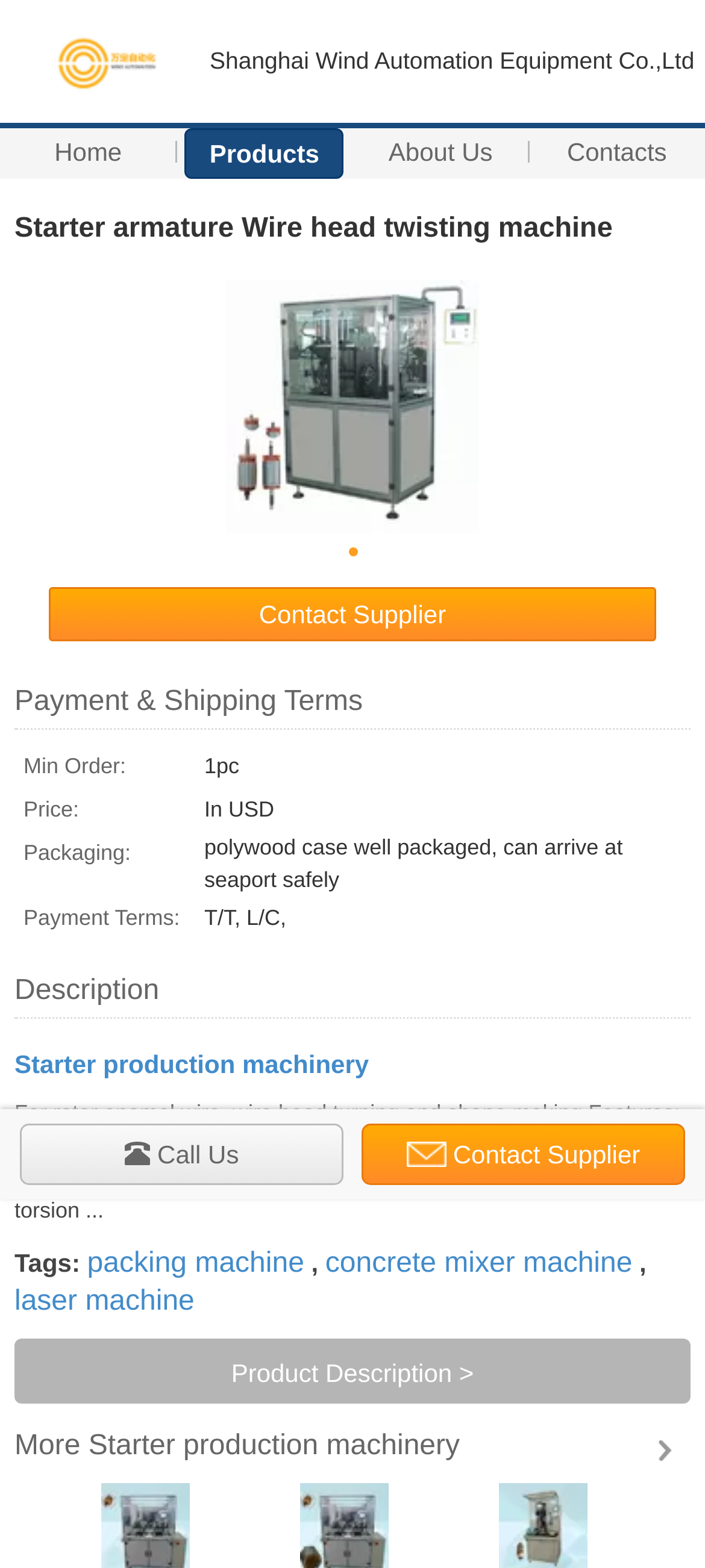Can you find the bounding box coordinates of the area I should click to execute the following instruction: "Click the 'Home' link"?

[0.012, 0.082, 0.238, 0.112]